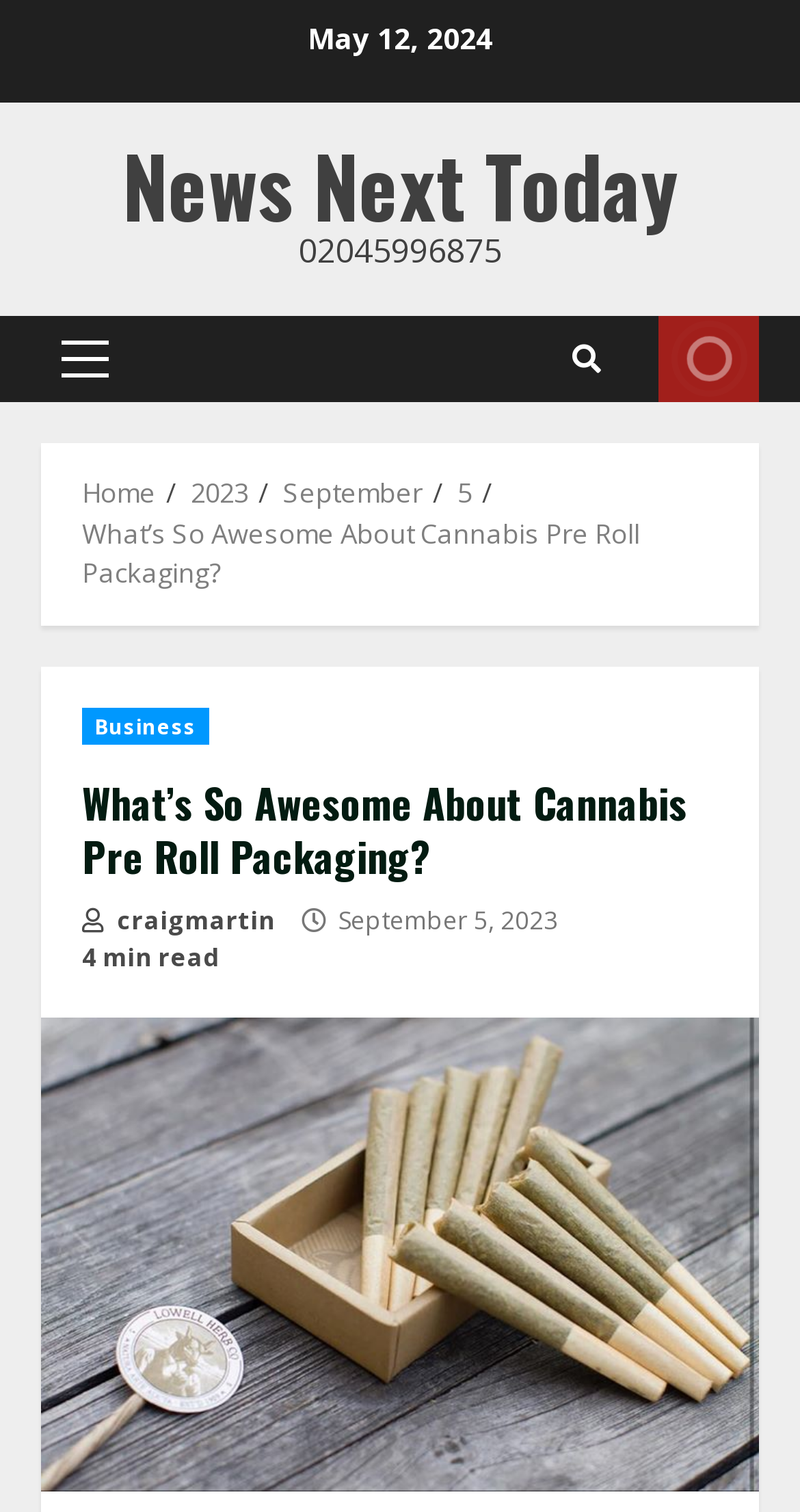Find the bounding box coordinates of the clickable element required to execute the following instruction: "Go to the 'Primary Menu'". Provide the coordinates as four float numbers between 0 and 1, i.e., [left, top, right, bottom].

[0.051, 0.209, 0.162, 0.266]